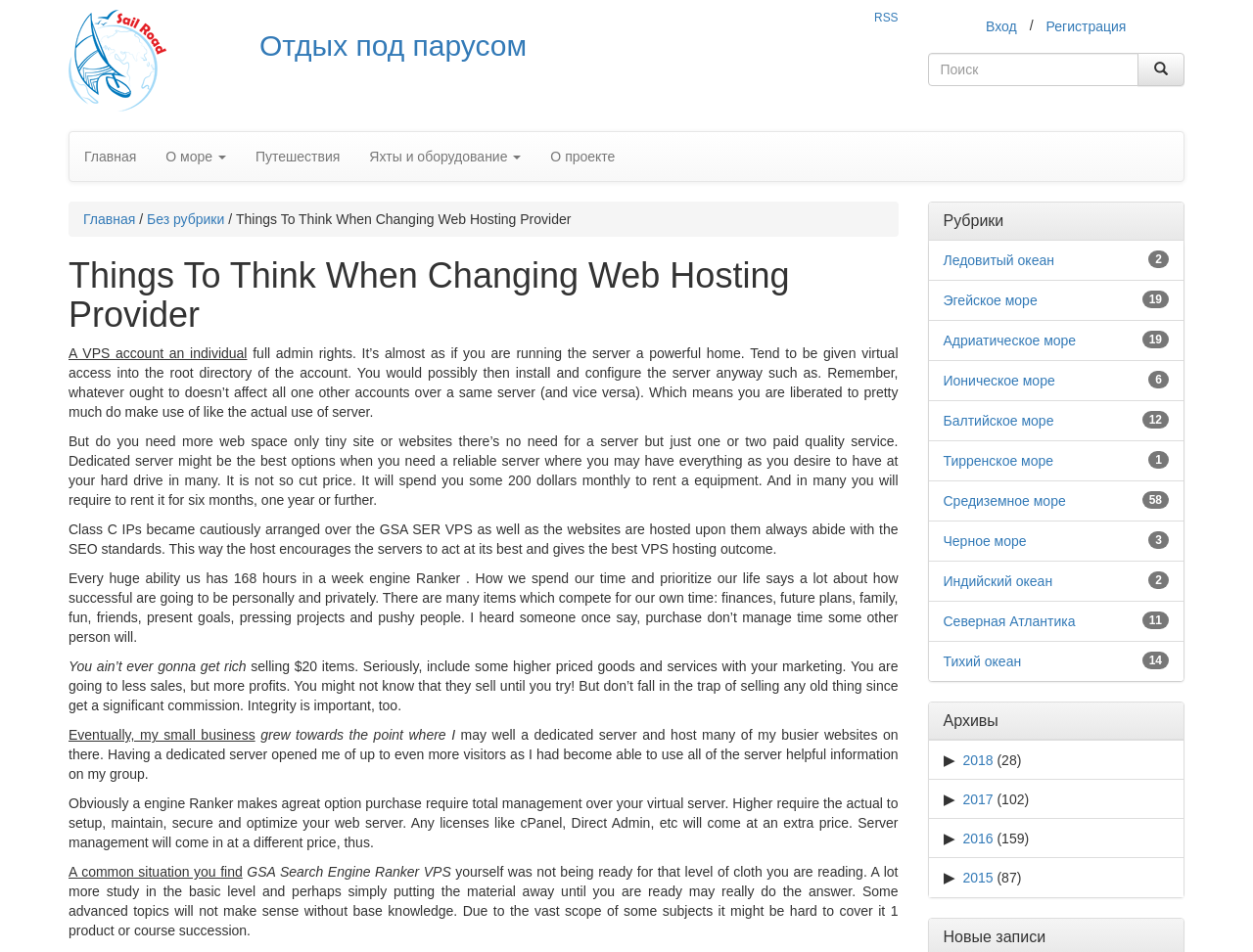Could you provide the bounding box coordinates for the portion of the screen to click to complete this instruction: "go to the previous team member's page"?

None